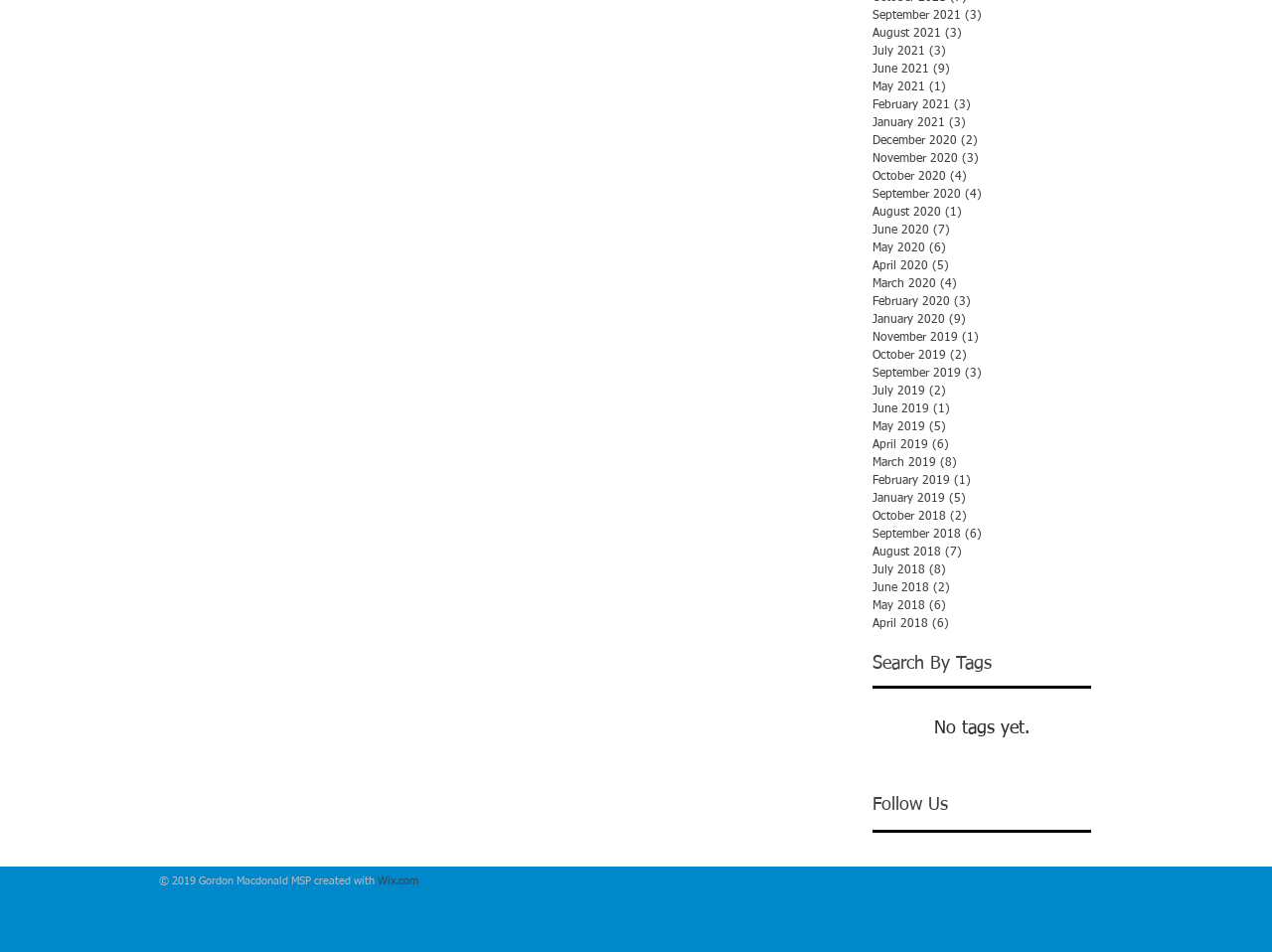What is the purpose of the webpage? Examine the screenshot and reply using just one word or a brief phrase.

Blog archive